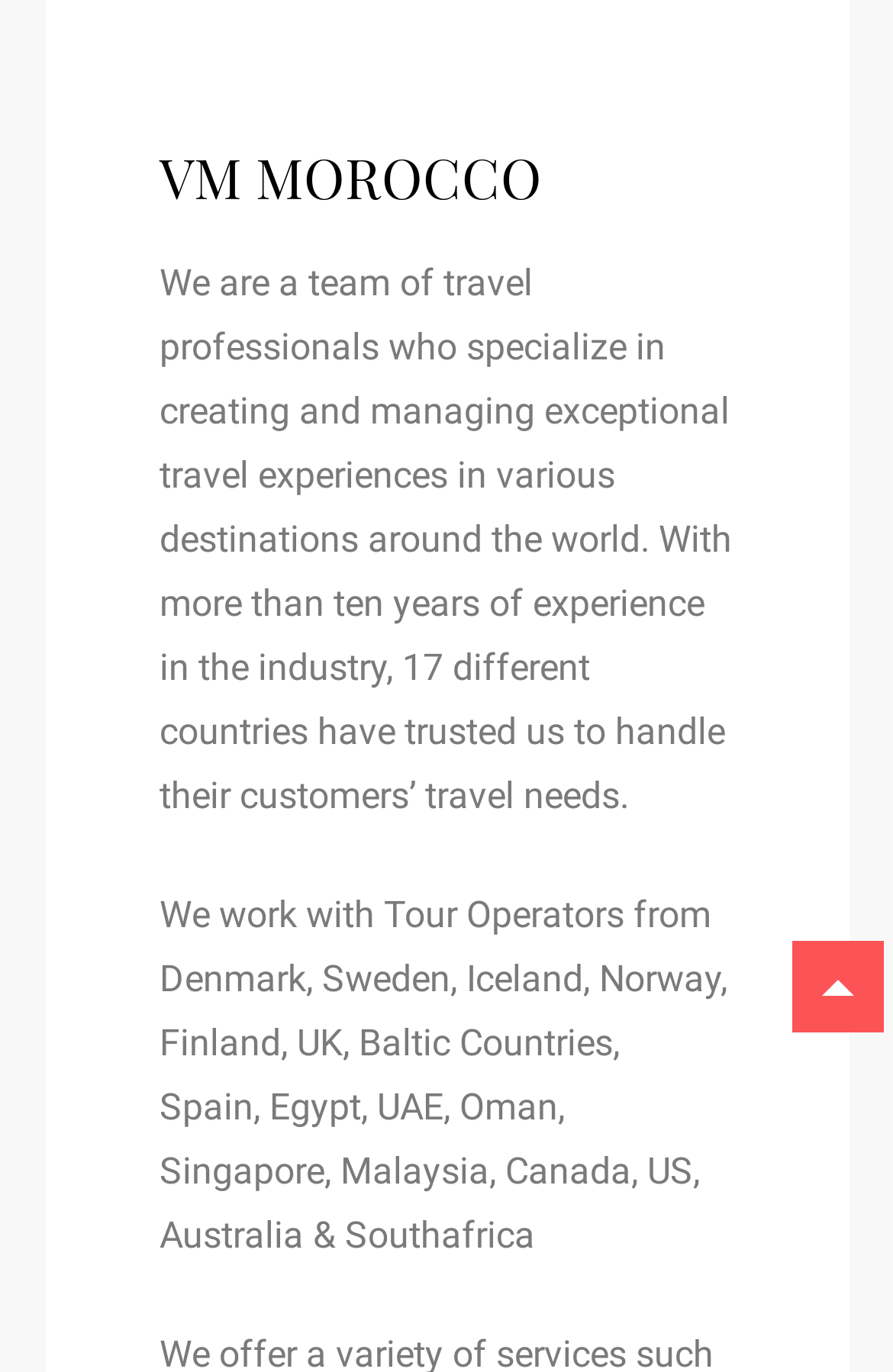Locate the bounding box of the UI element described by: "parent_node: Skip to content" in the given webpage screenshot.

[0.887, 0.686, 0.99, 0.753]